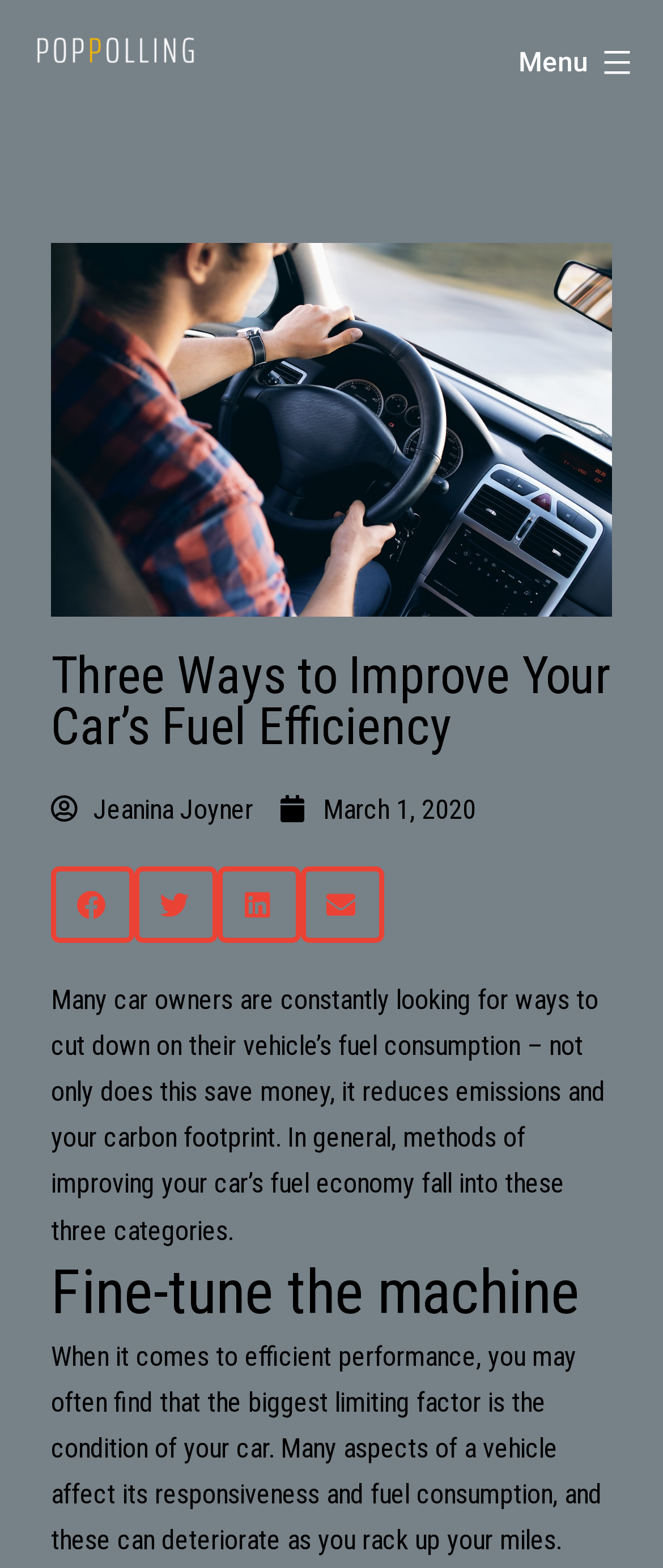Please find the bounding box coordinates of the element that you should click to achieve the following instruction: "Read the article by Jeanina Joyner". The coordinates should be presented as four float numbers between 0 and 1: [left, top, right, bottom].

[0.077, 0.501, 0.382, 0.531]